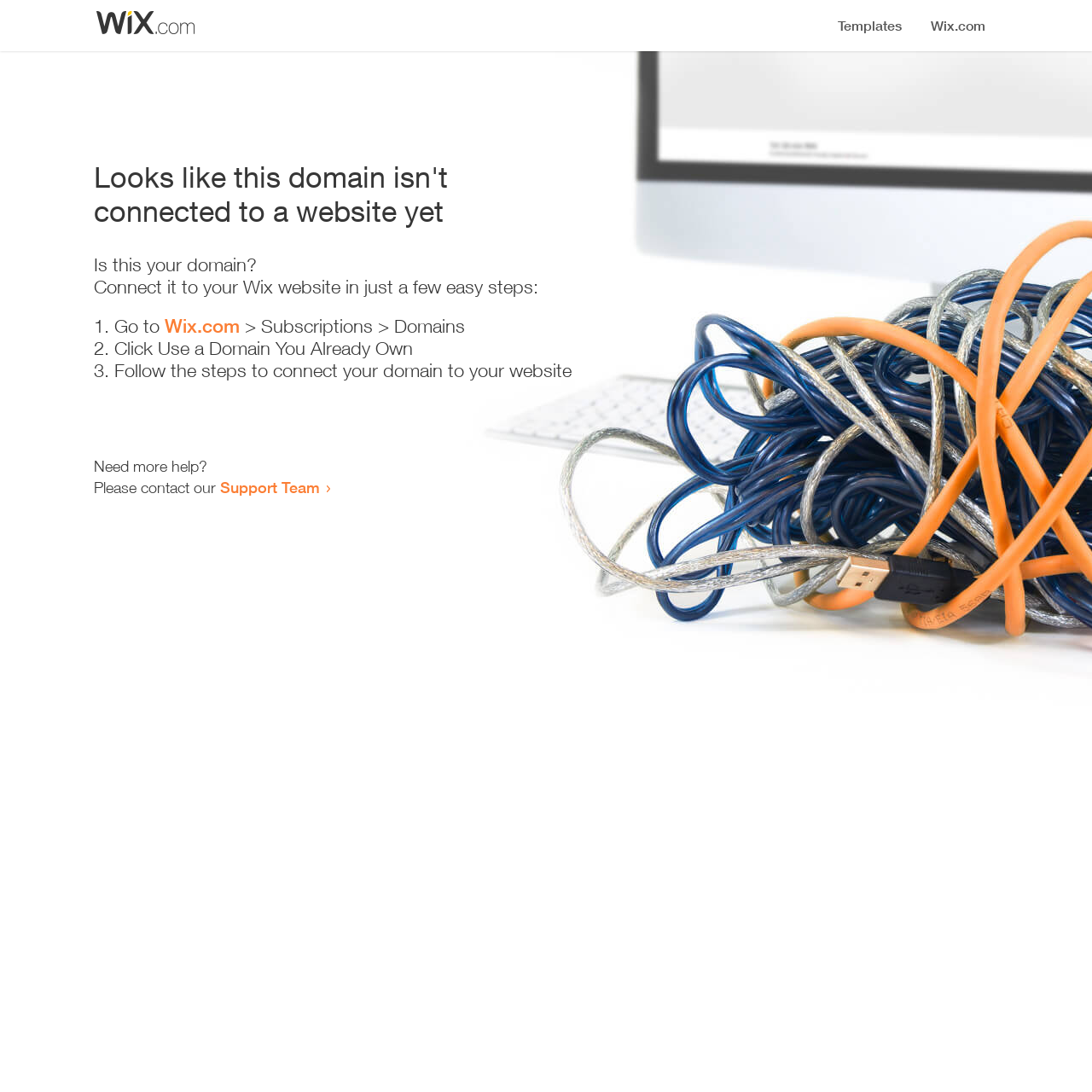Given the element description, predict the bounding box coordinates in the format (top-left x, top-left y, bottom-right x, bottom-right y). Make sure all values are between 0 and 1. Here is the element description: Support Team

[0.202, 0.438, 0.293, 0.455]